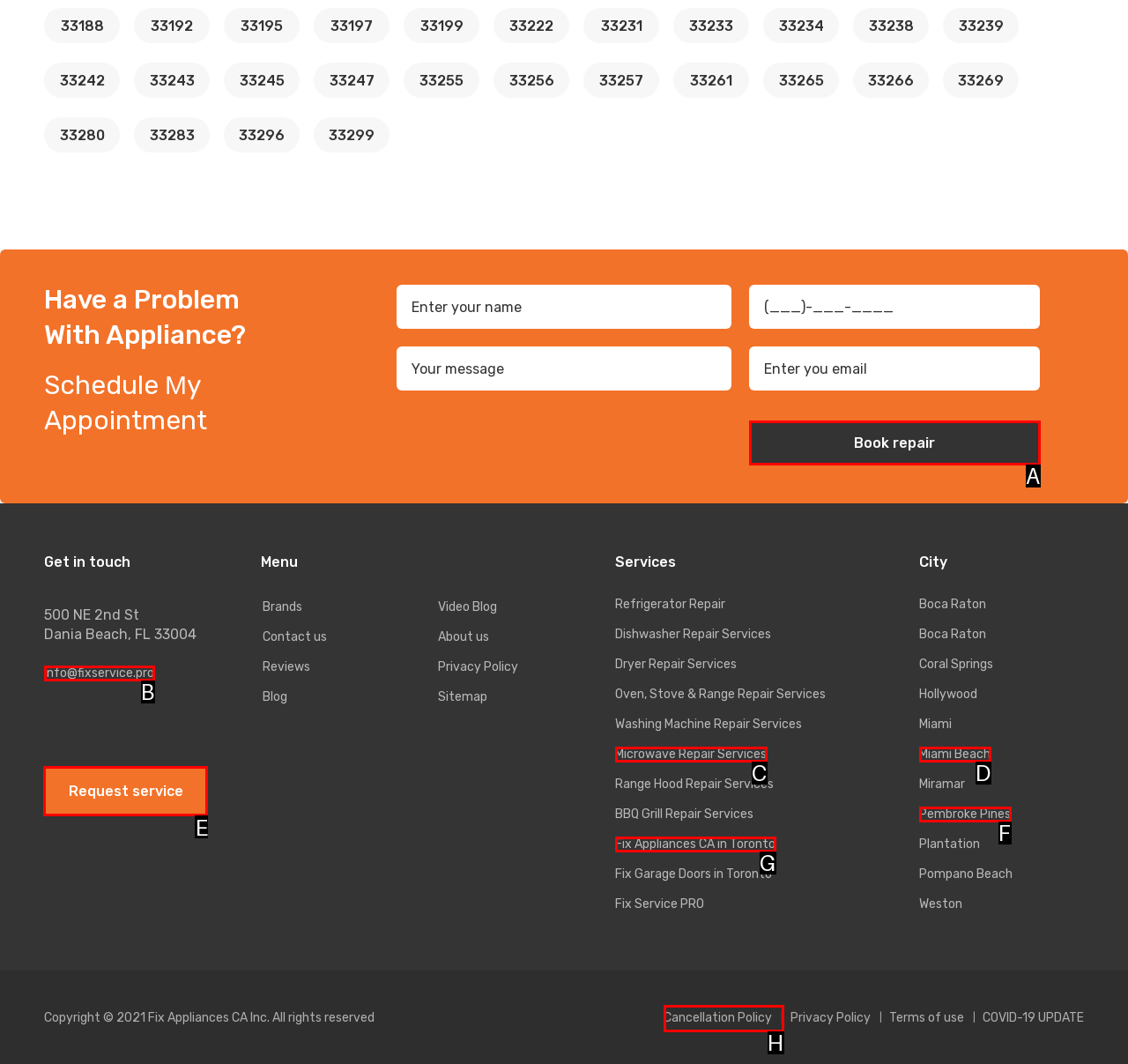Pick the right letter to click to achieve the task: Request service
Answer with the letter of the correct option directly.

E